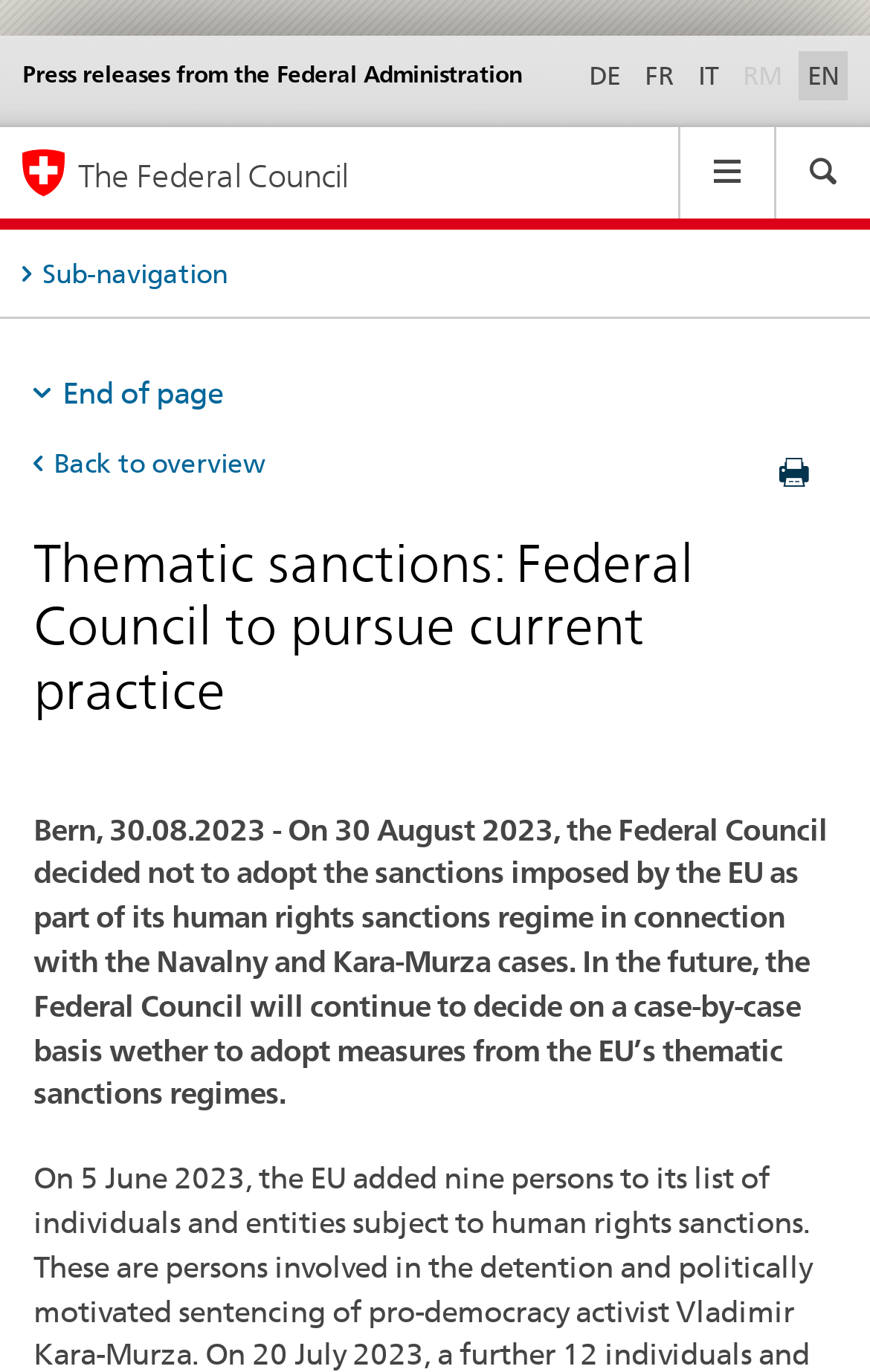How many navigation links are available?
Refer to the image and provide a concise answer in one word or phrase.

3